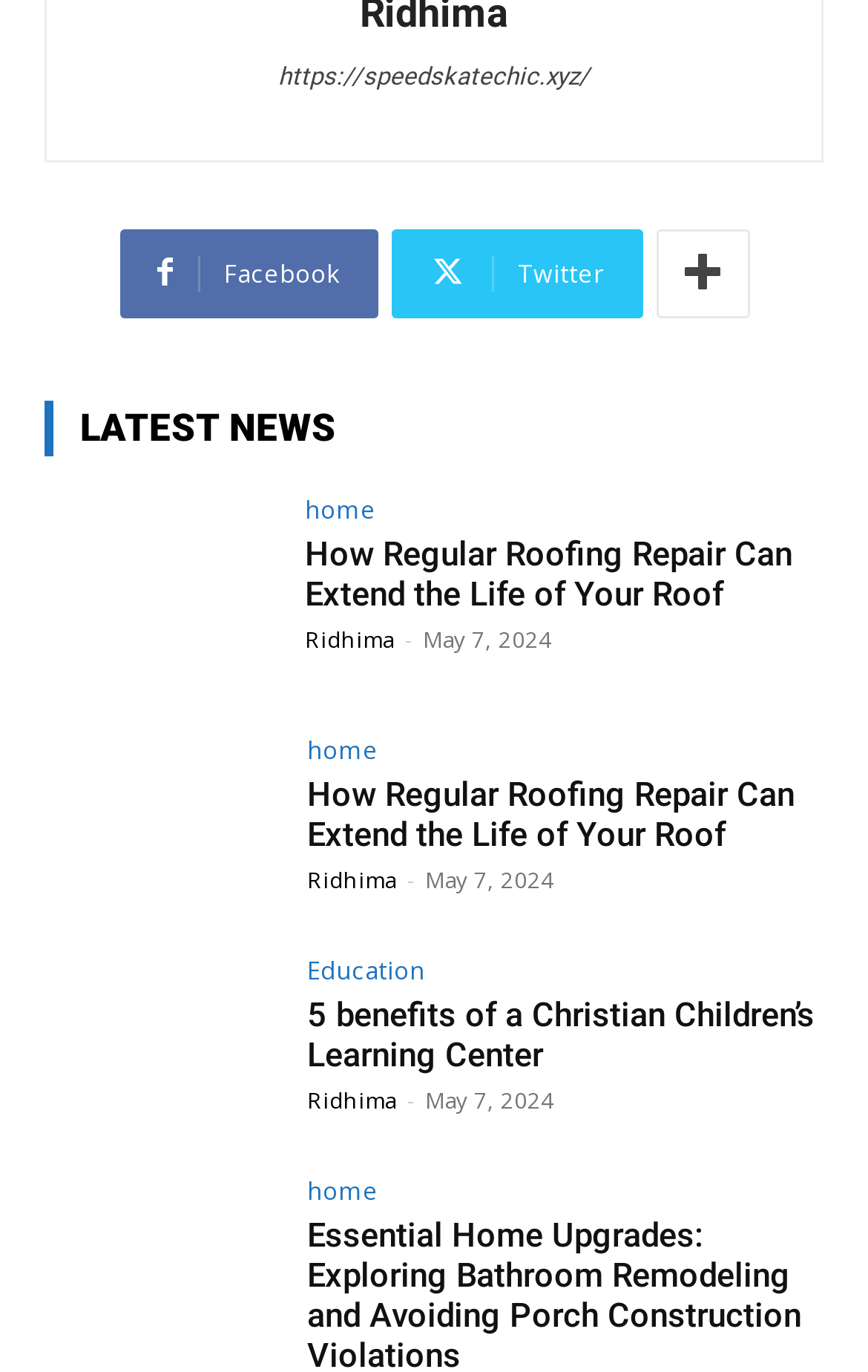Please determine the bounding box coordinates of the area that needs to be clicked to complete this task: 'Go to the home page'. The coordinates must be four float numbers between 0 and 1, formatted as [left, top, right, bottom].

[0.351, 0.361, 0.433, 0.379]